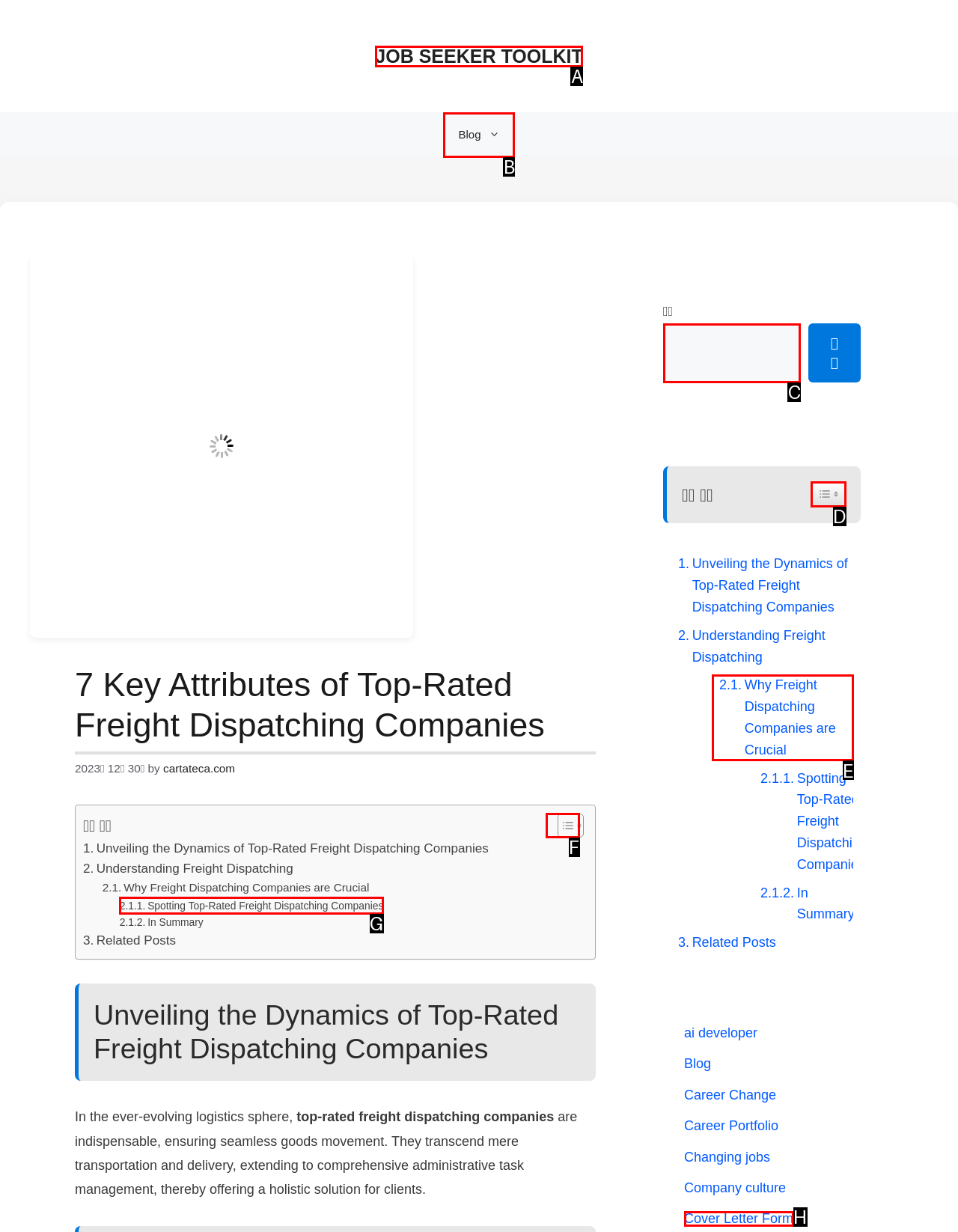Tell me the letter of the UI element to click in order to accomplish the following task: Go to Q.On
Answer with the letter of the chosen option from the given choices directly.

None